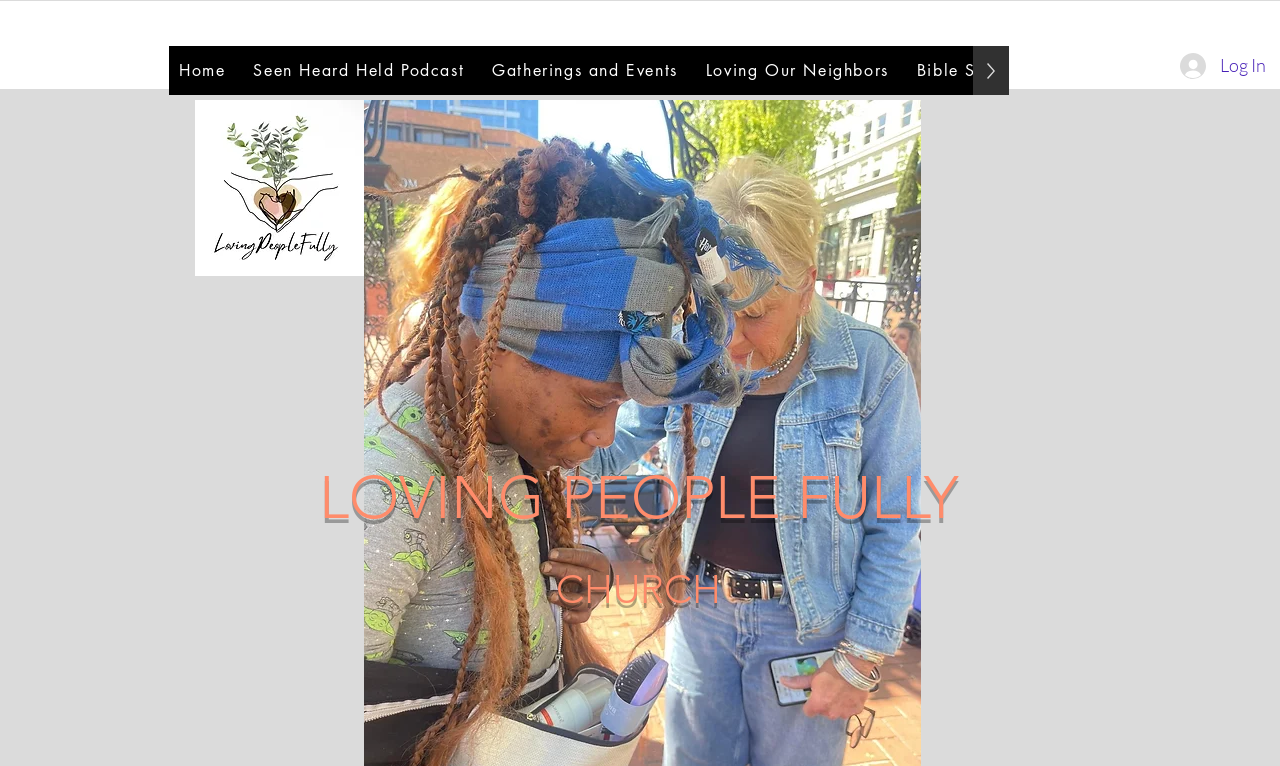Refer to the image and provide a thorough answer to this question:
How many main sections are there in the navigation?

I looked at the navigation element and its child elements. There are two main sections: the first section contains links to 'Home', 'Seen Heard Held Podcast', 'Gatherings and Events', 'Loving Our Neighbors', and 'Bible Study', and the second section contains links to 'Donate' and 'IGNITE'. There are 2 main sections in total.